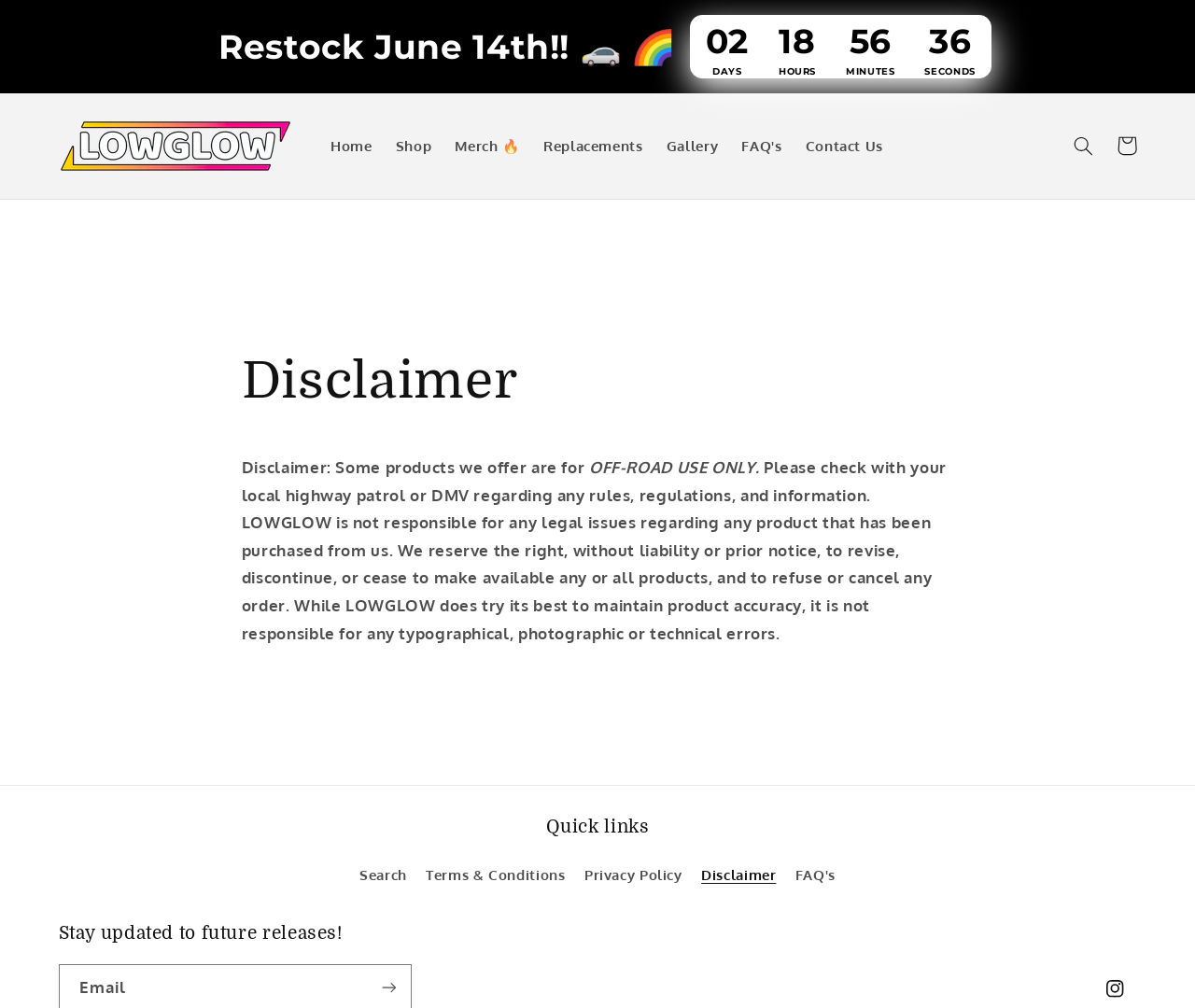Pinpoint the bounding box coordinates of the element to be clicked to execute the instruction: "Search for products".

[0.889, 0.123, 0.925, 0.166]